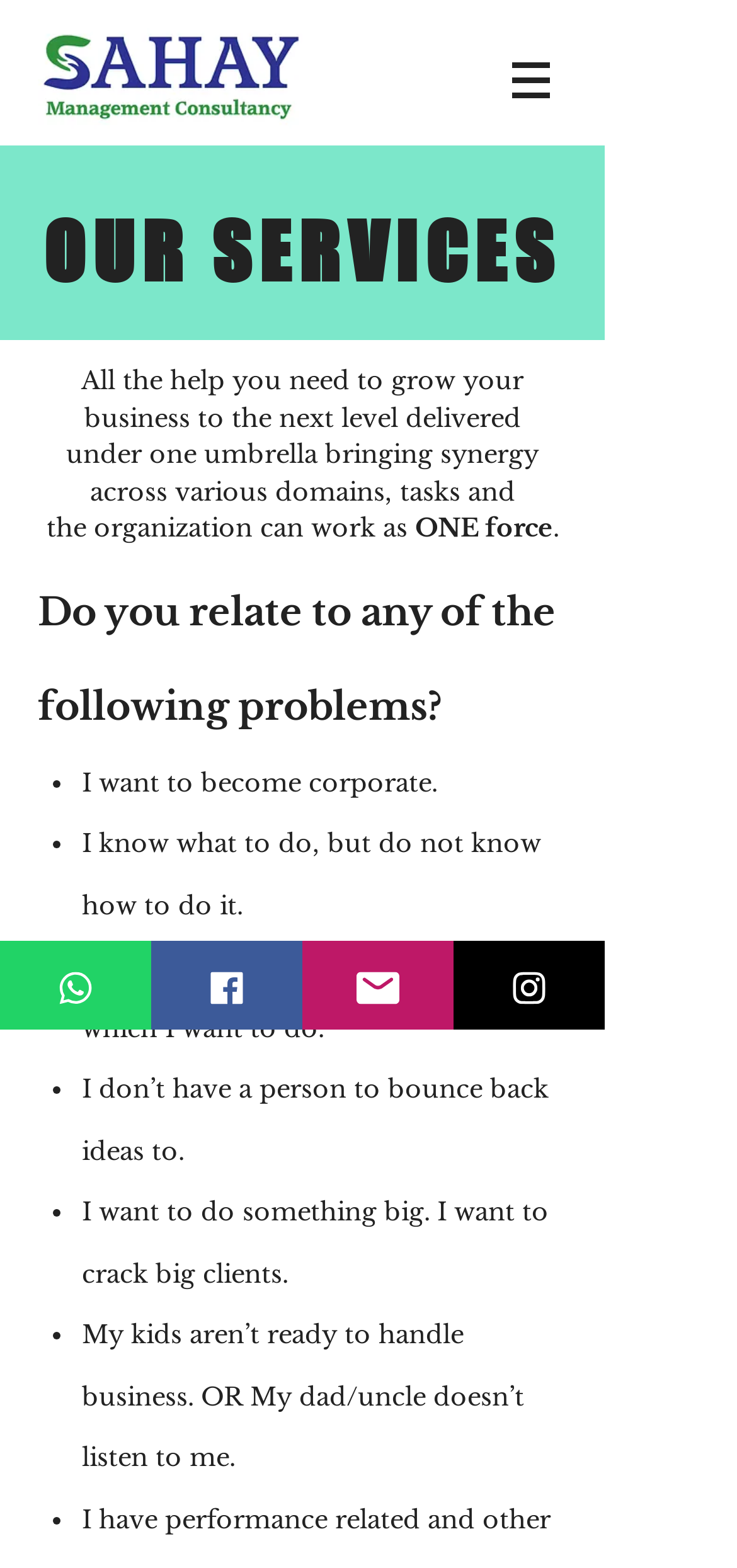Construct a thorough caption encompassing all aspects of the webpage.

The webpage is about Sahay Management Consultancy, a management consulting and business advisory firm in India that specializes in working with MSMEs (Micro, Small, and Medium Enterprises). 

At the top left corner, there is a logo of Sahay Management Consultancy, which is an image of the company's logo. Next to the logo, there is a navigation menu with a button that has a popup menu. 

Below the navigation menu, there is a heading that reads "OUR SERVICES" in a prominent font. Underneath the heading, there are several paragraphs of text that describe the services offered by the company. The text explains that the company provides comprehensive support to businesses, bringing synergy across various domains, tasks, and the organization, allowing businesses to work as one force.

Further down, there is a section that asks if the visitor relates to any of the following problems, followed by a list of bullet points that describe common business challenges, such as wanting to become corporate, knowing what to do but not knowing how to do it, not having time to do various things, not having a person to bounce back ideas to, and wanting to do something big.

At the bottom of the page, there are social media links to WhatsApp, Facebook, Email, and Instagram, each accompanied by an image of the respective social media platform's logo.